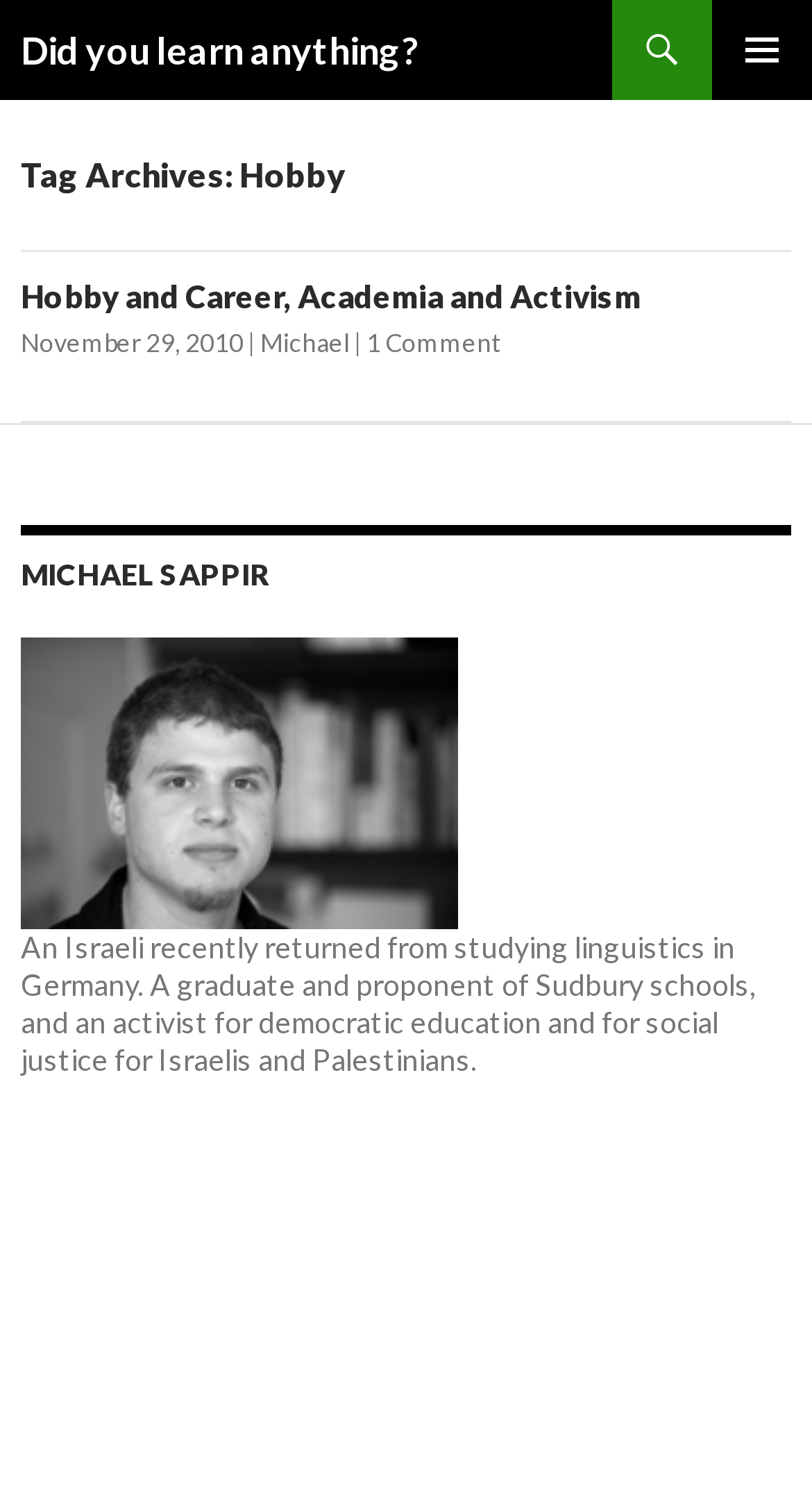Given the content of the image, can you provide a detailed answer to the question?
What is the profession of the author?

The profession of the author can be determined by looking at the static text 'An Israeli recently returned from studying linguistics in Germany...' which suggests that the author is a linguistics student.